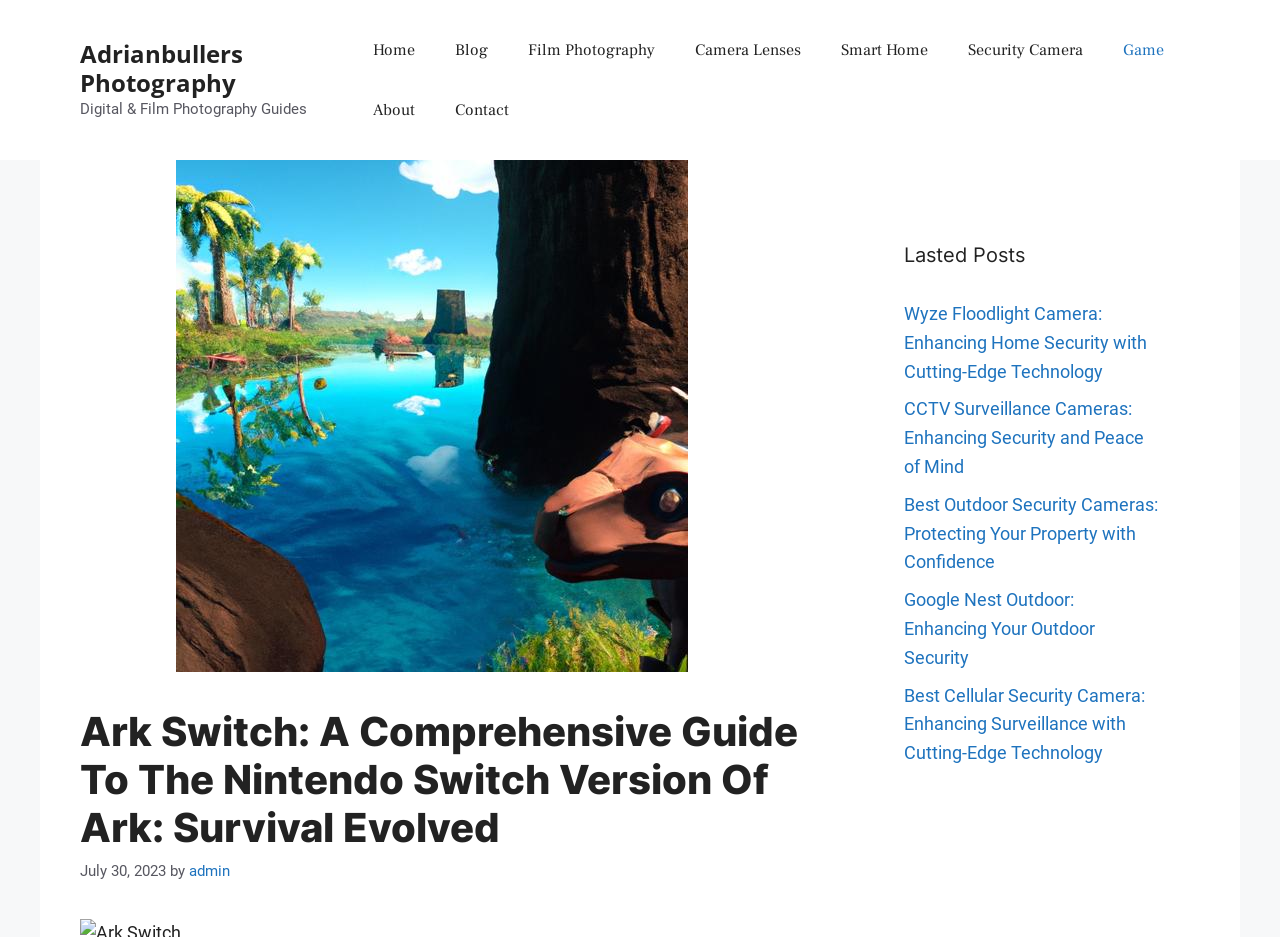Locate the headline of the webpage and generate its content.

Ark Switch: A Comprehensive Guide To The Nintendo Switch Version Of Ark: Survival Evolved